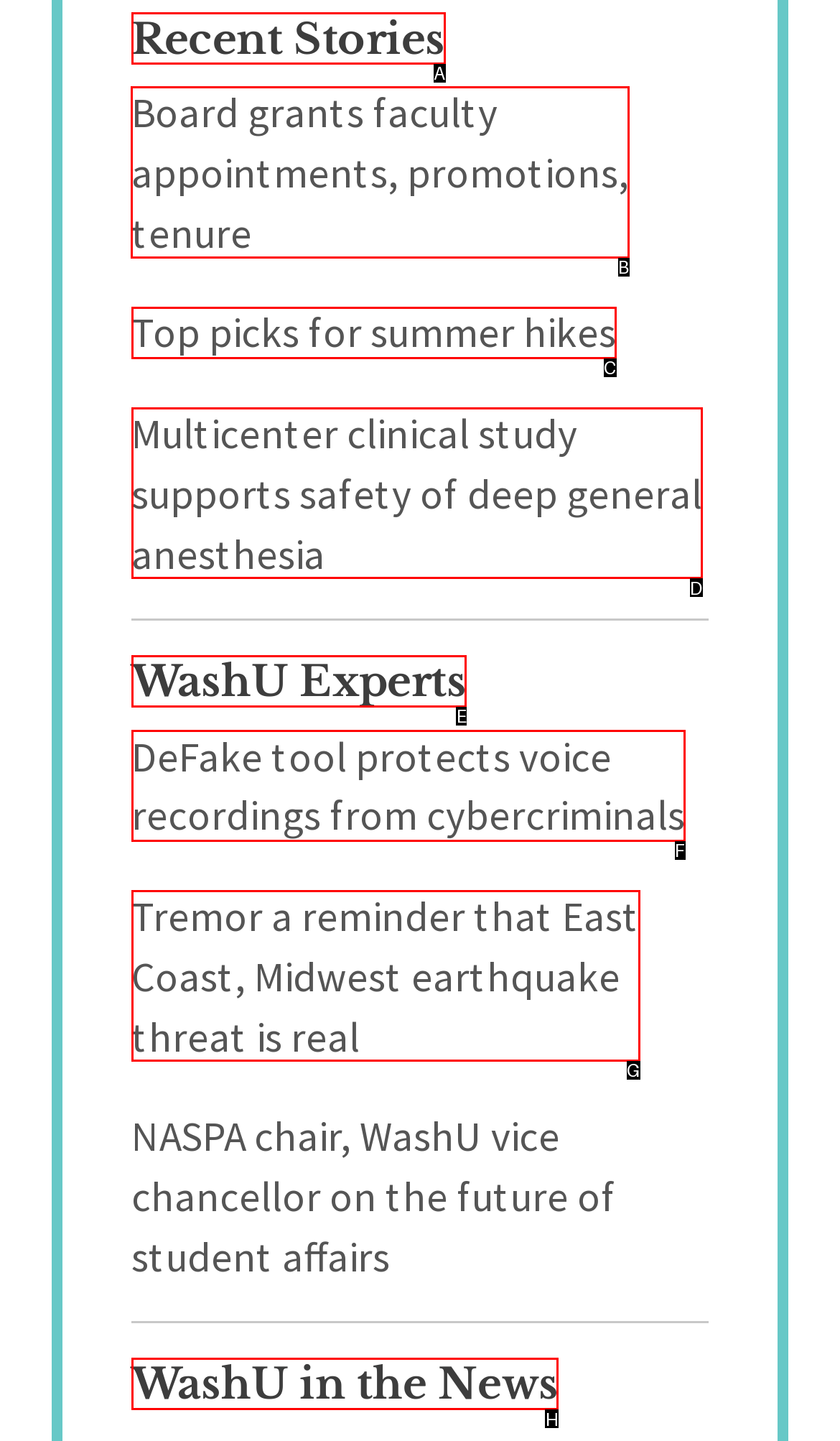Which HTML element should be clicked to fulfill the following task: read about board grants faculty appointments?
Reply with the letter of the appropriate option from the choices given.

B